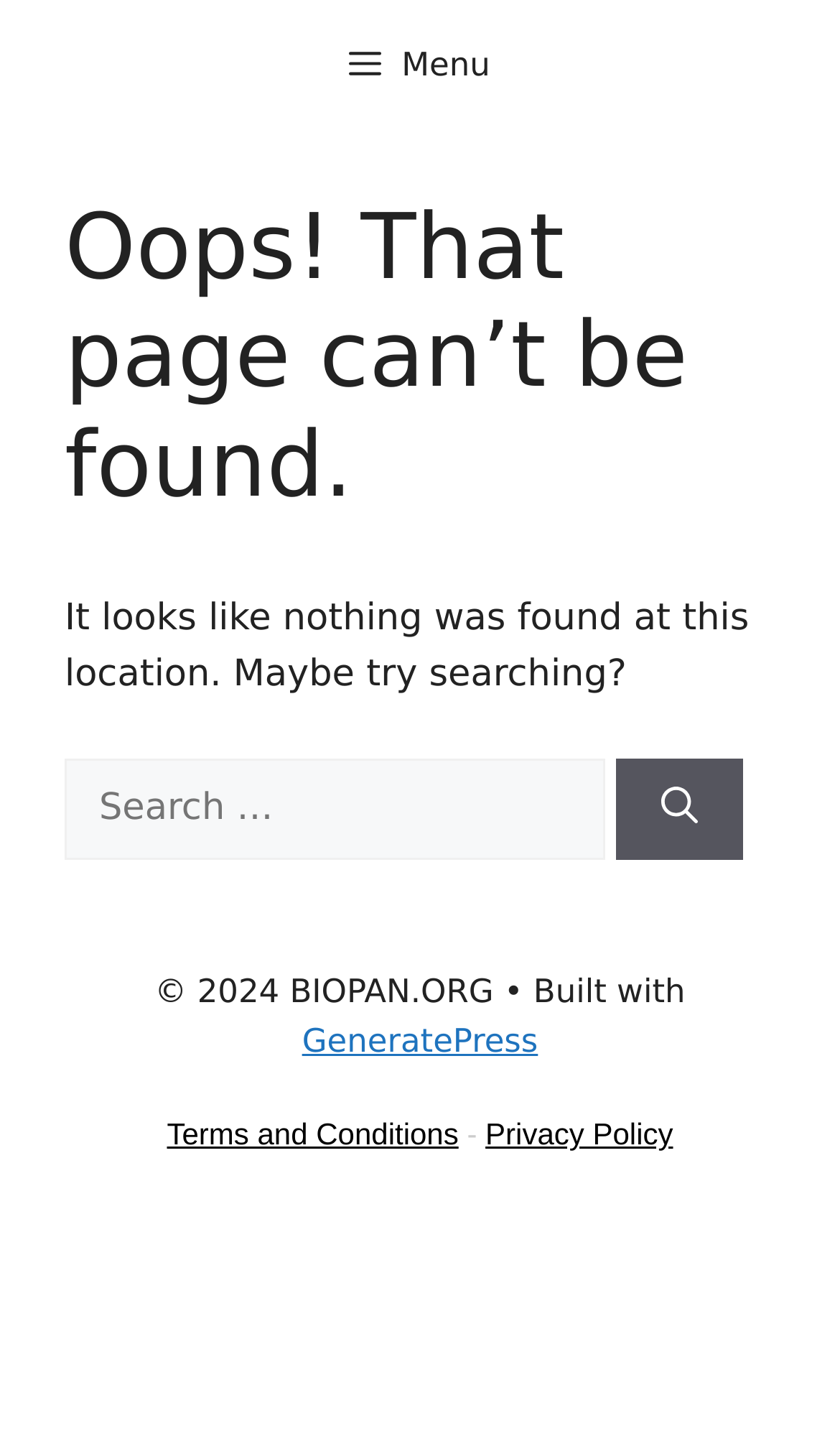Locate the headline of the webpage and generate its content.

Oops! That page can’t be found.